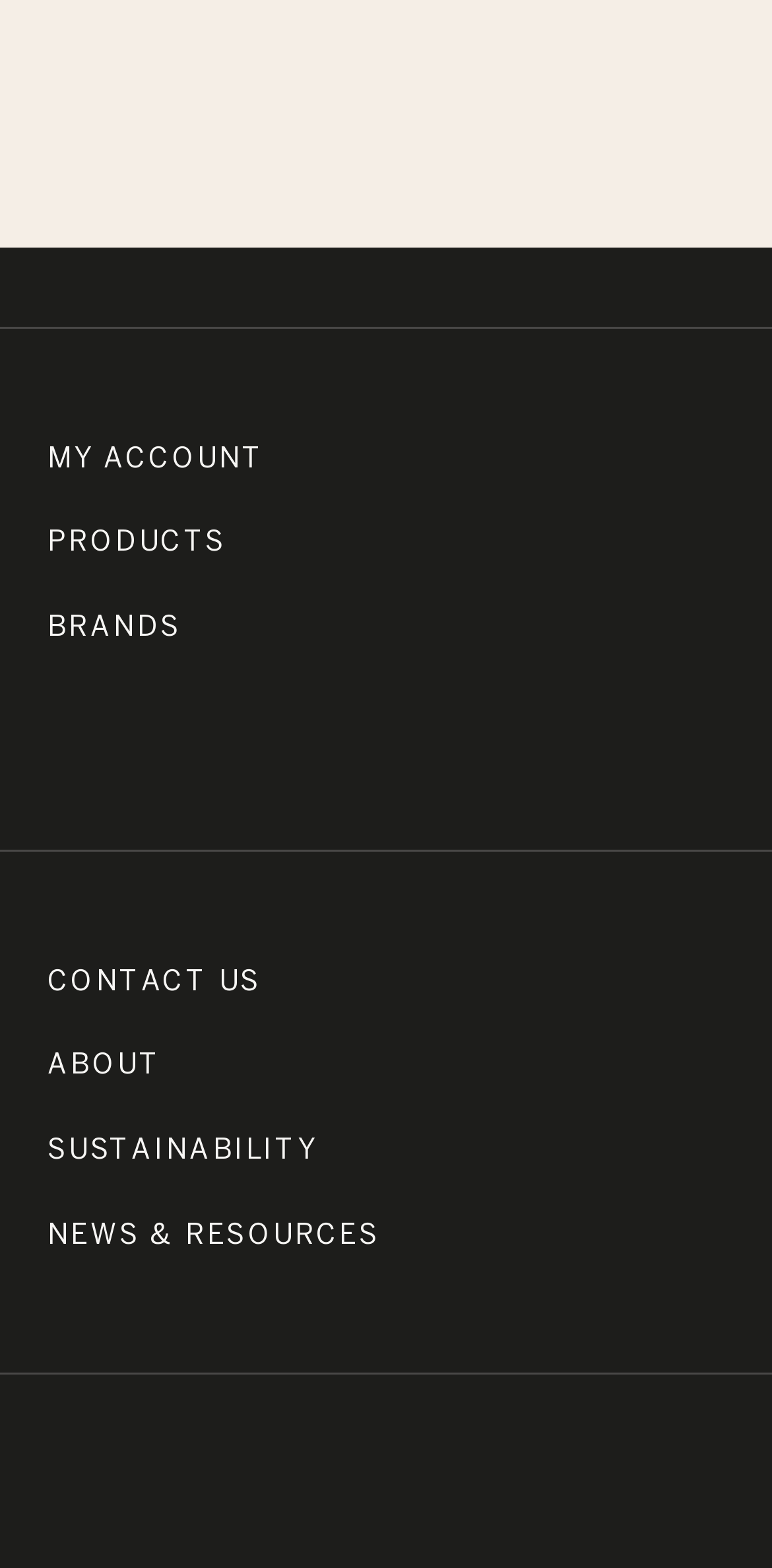What is the last link in the main navigation? Using the information from the screenshot, answer with a single word or phrase.

NEWS & RESOURCES